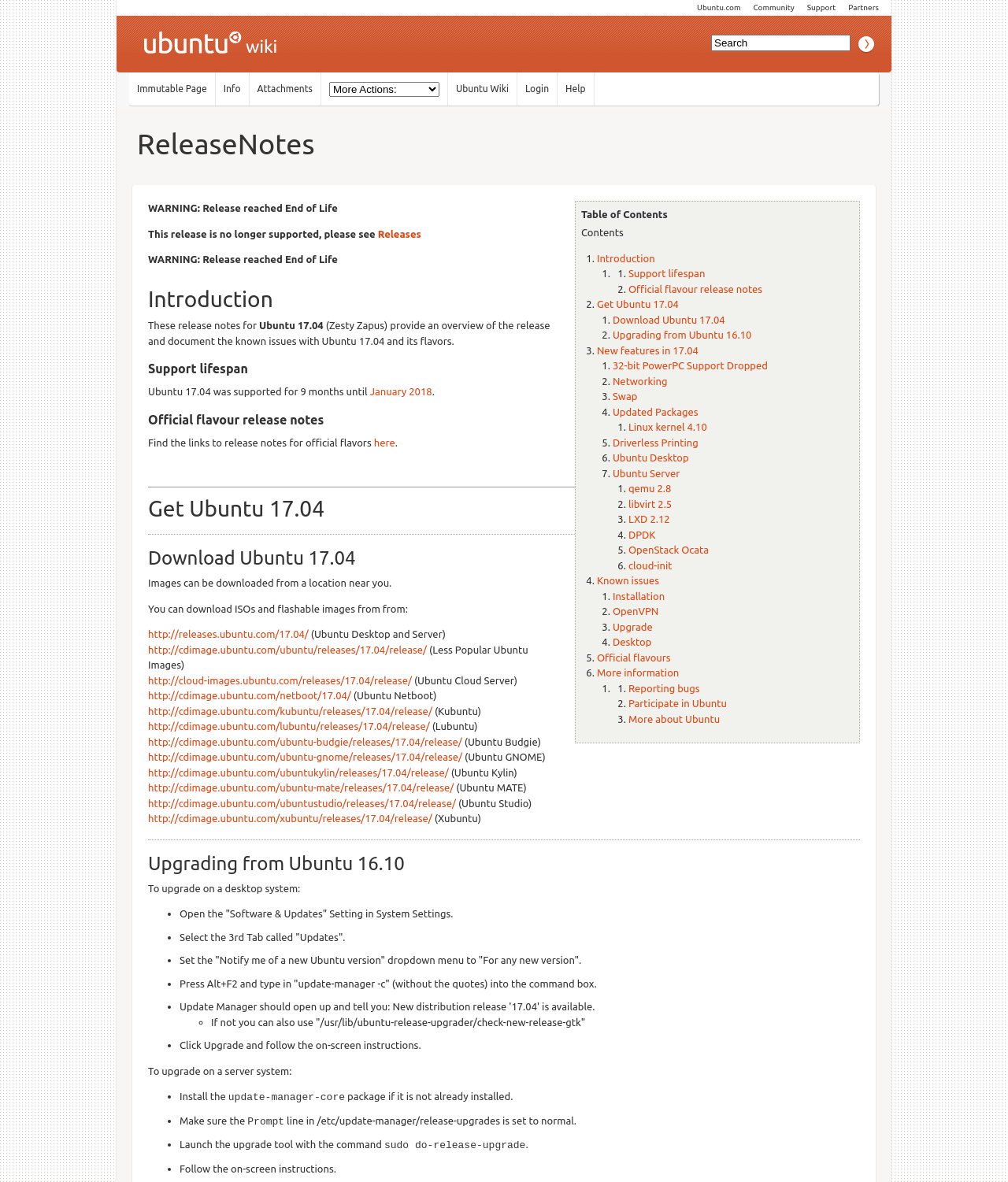Highlight the bounding box coordinates of the element that should be clicked to carry out the following instruction: "Click on ReleaseNotes". The coordinates must be given as four float numbers ranging from 0 to 1, i.e., [left, top, right, bottom].

[0.136, 0.108, 0.312, 0.135]